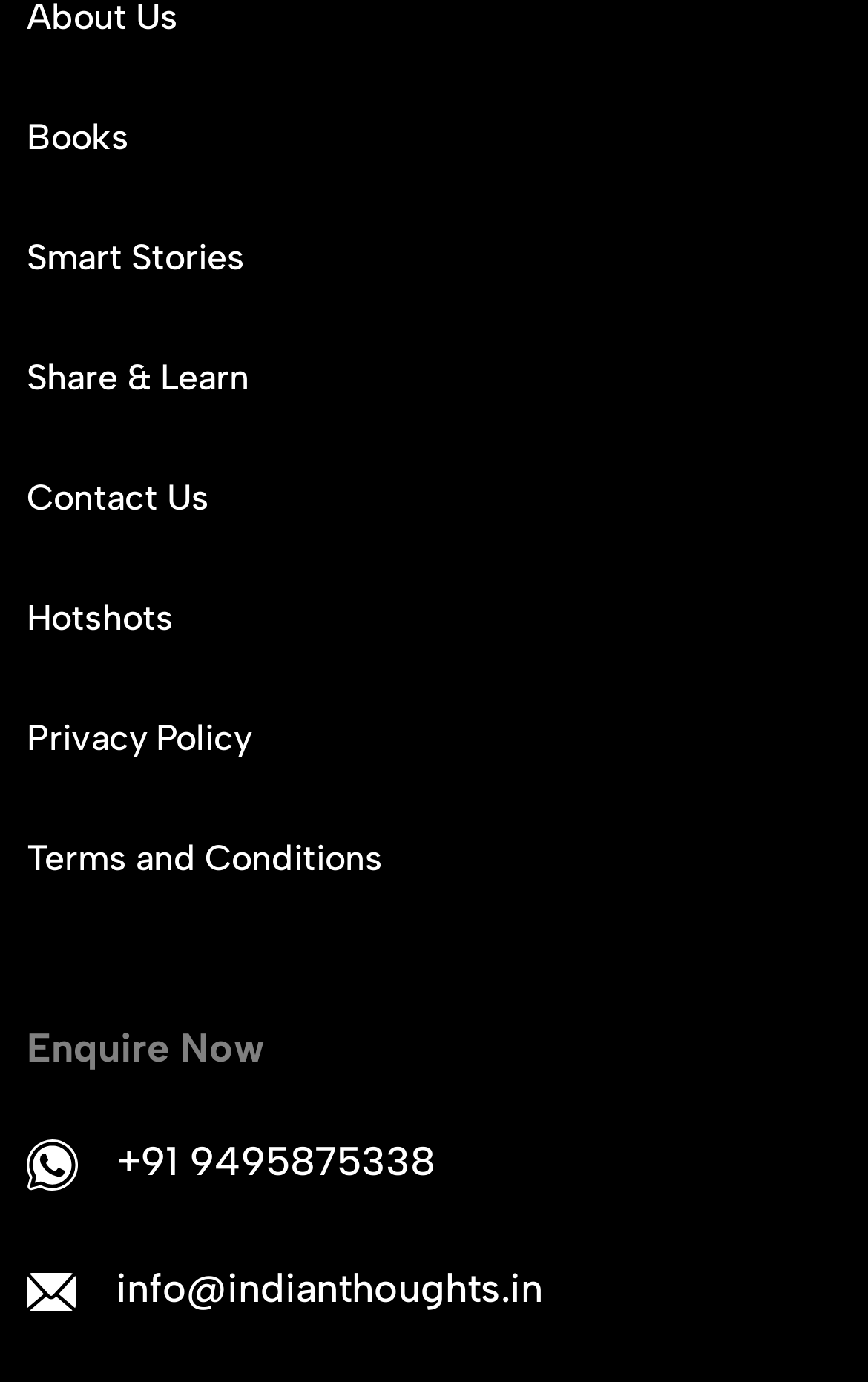Answer the following in one word or a short phrase: 
What is the last link in the main menu?

Terms and Conditions